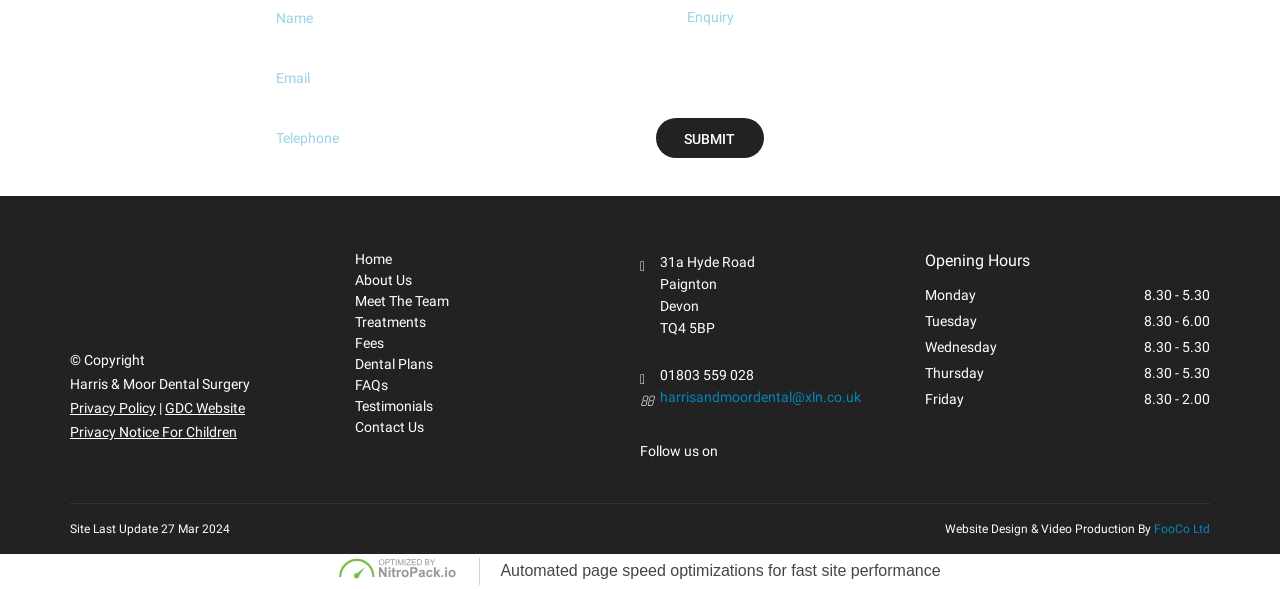What is the telephone number of the dental surgery?
Observe the image and answer the question with a one-word or short phrase response.

01803 559 028